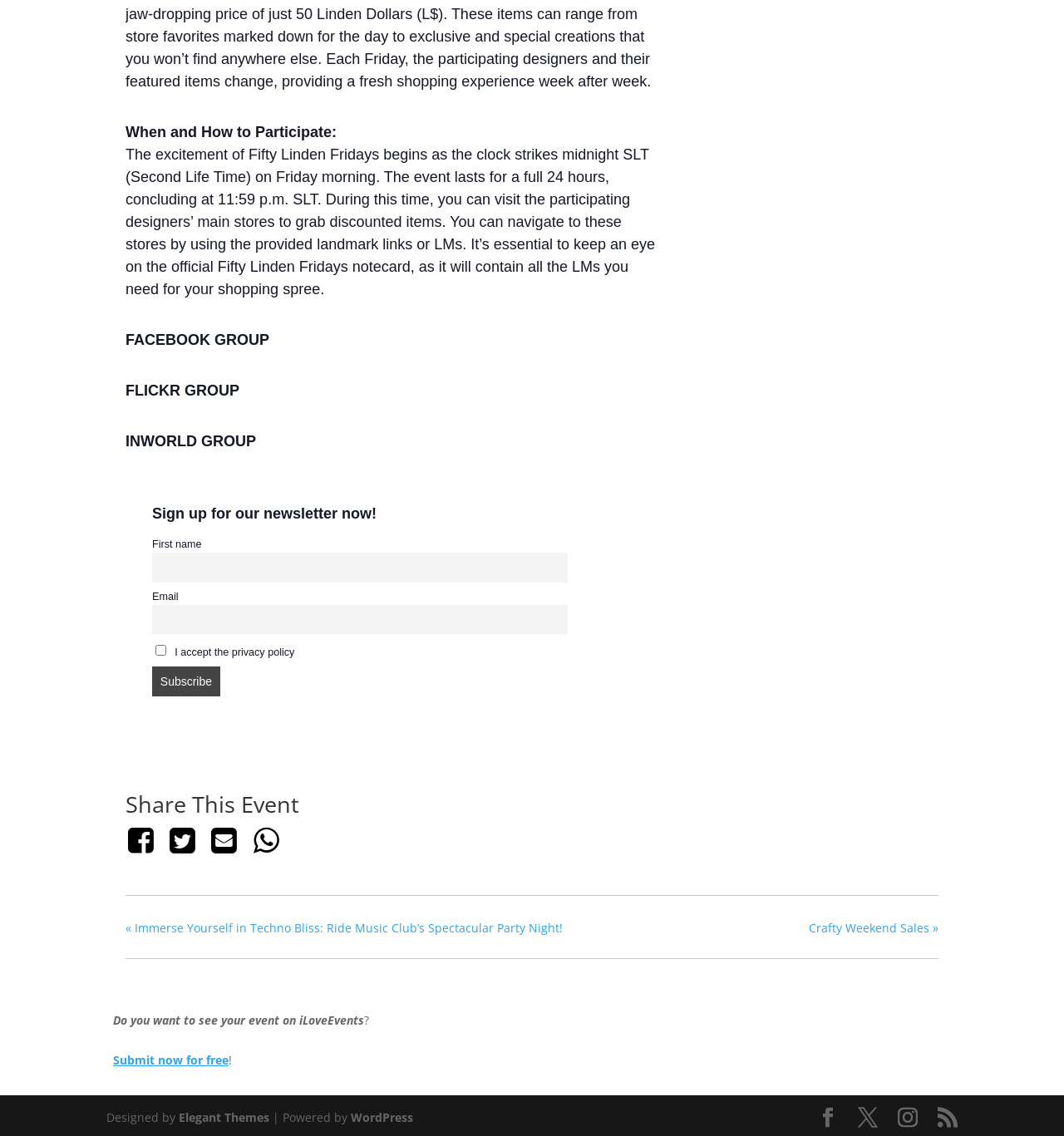Based on the image, please elaborate on the answer to the following question:
How many social media links are available to share the event?

There are four social media links available to share the event, represented by the icons '', '', '', and '', each with a hasPopup attribute set to menu.